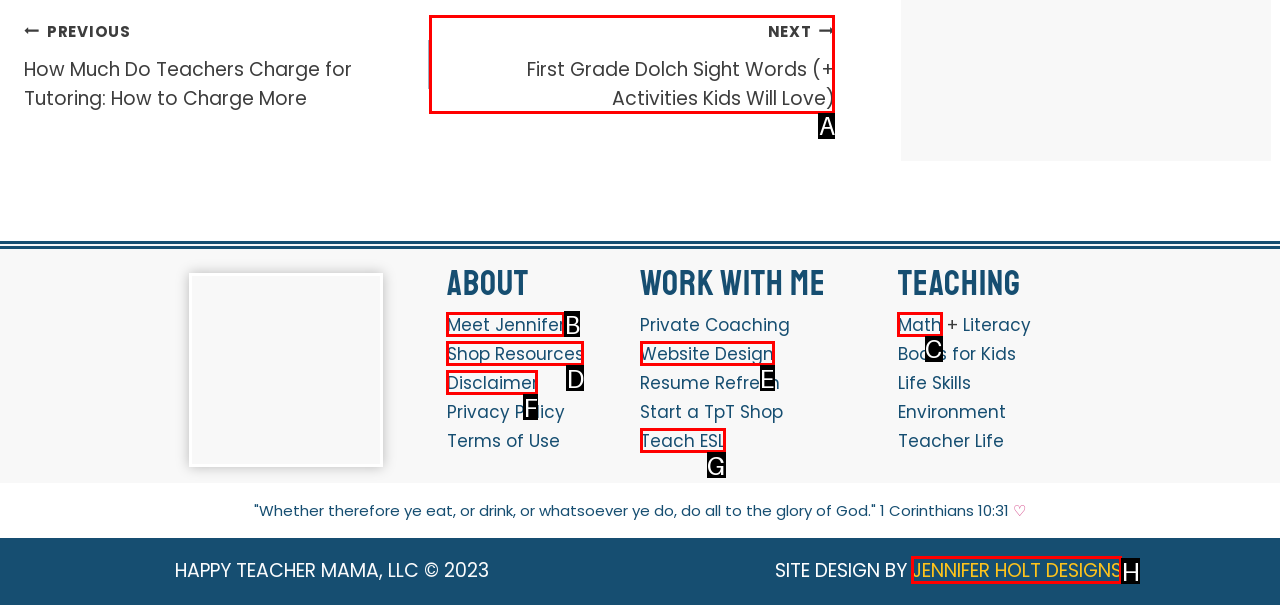Determine which HTML element I should select to execute the task: Click on the 'Math' link
Reply with the corresponding option's letter from the given choices directly.

C